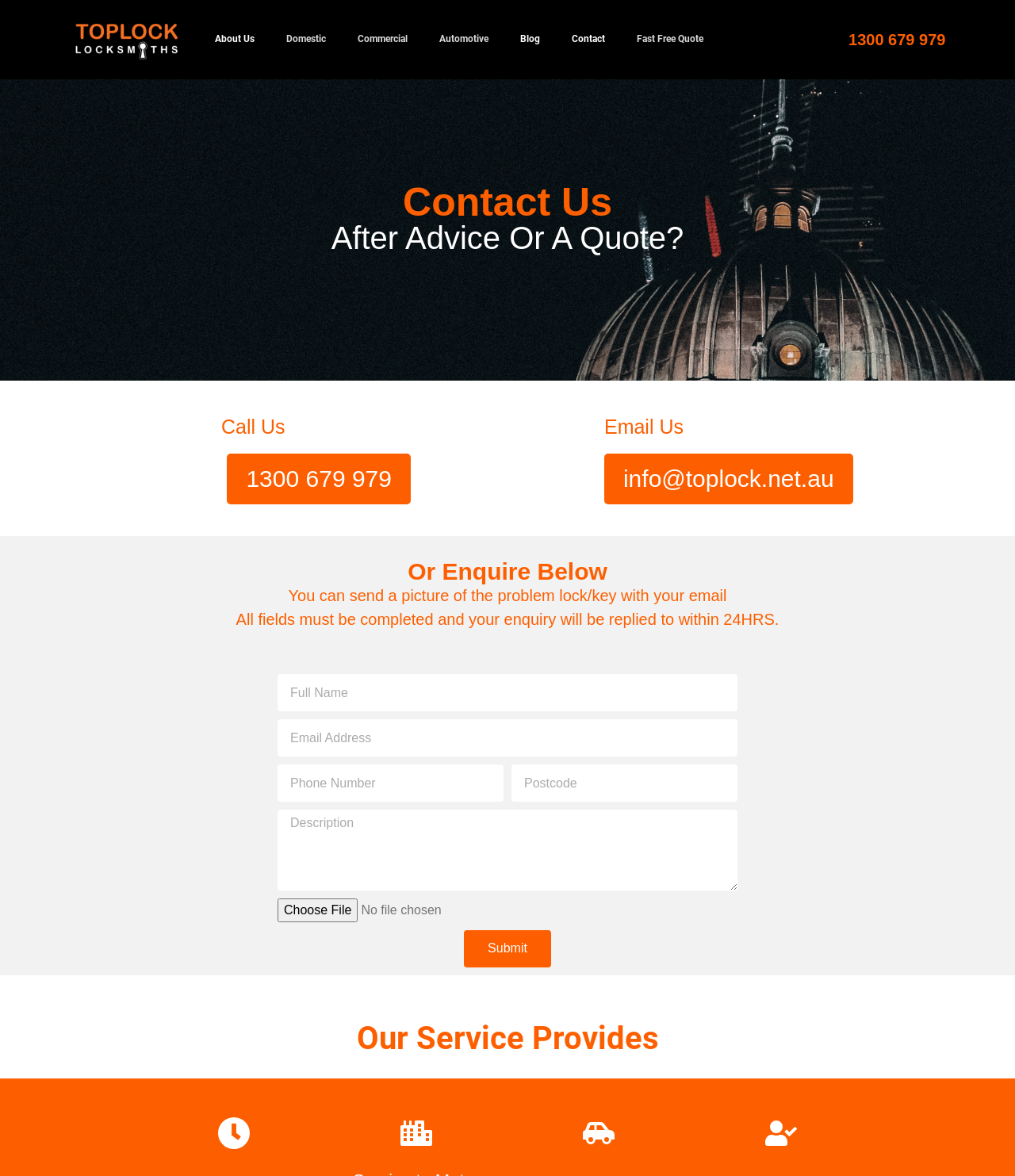Kindly respond to the following question with a single word or a brief phrase: 
What is the purpose of the 'Choose File' button?

To upload a picture of the problem lock/key